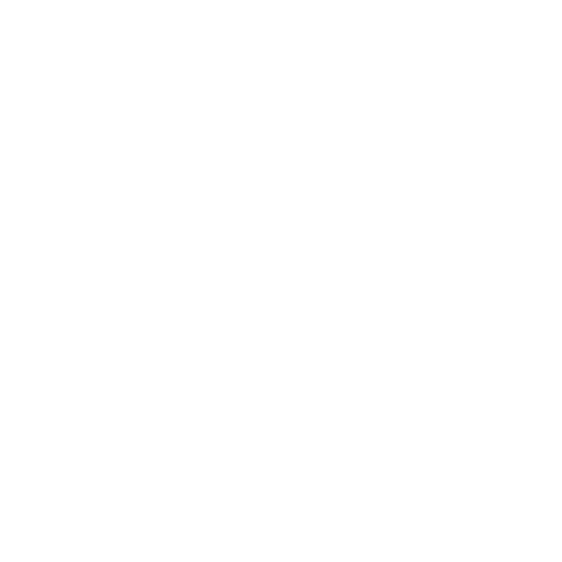Generate a complete and detailed caption for the image.

The image depicts the logo for "IQOS TEREA Uzbekistan," a brand associated with heated tobacco products. The logo is presented in a sleek and modern design, emphasizing the product's contemporary appeal. It conveys a sense of innovation and quality, aligning with the brand's focus on providing alternatives to traditional smoking. This visual representation typically features a clean aesthetic, often using a bold font that stands out, making it easily recognizable among consumers. The overall presentation suggests a commitment to sophisticated tobacco solutions, appealing to those seeking a refined smoking experience.